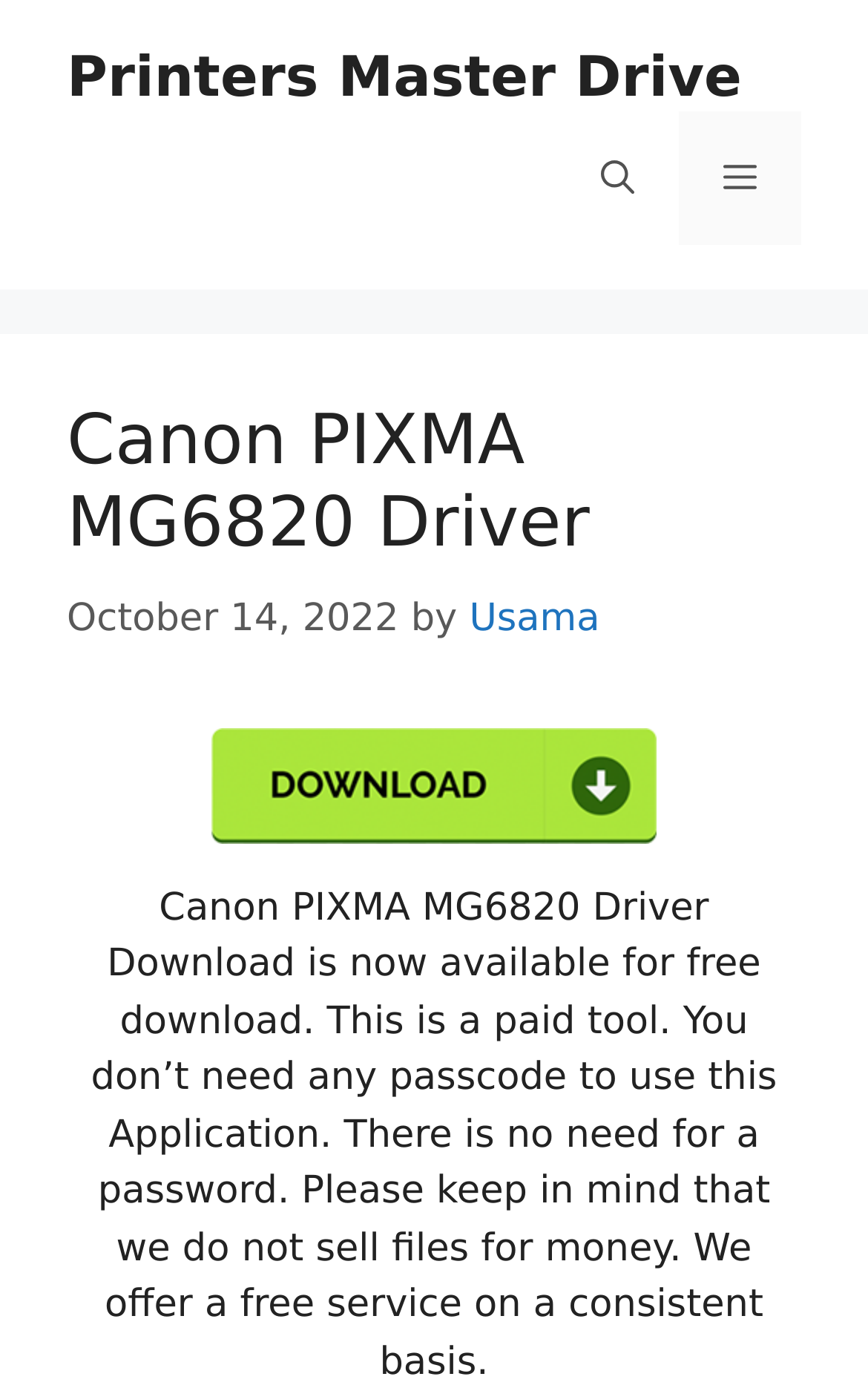Generate the text content of the main headline of the webpage.

Canon PIXMA MG6820 Driver